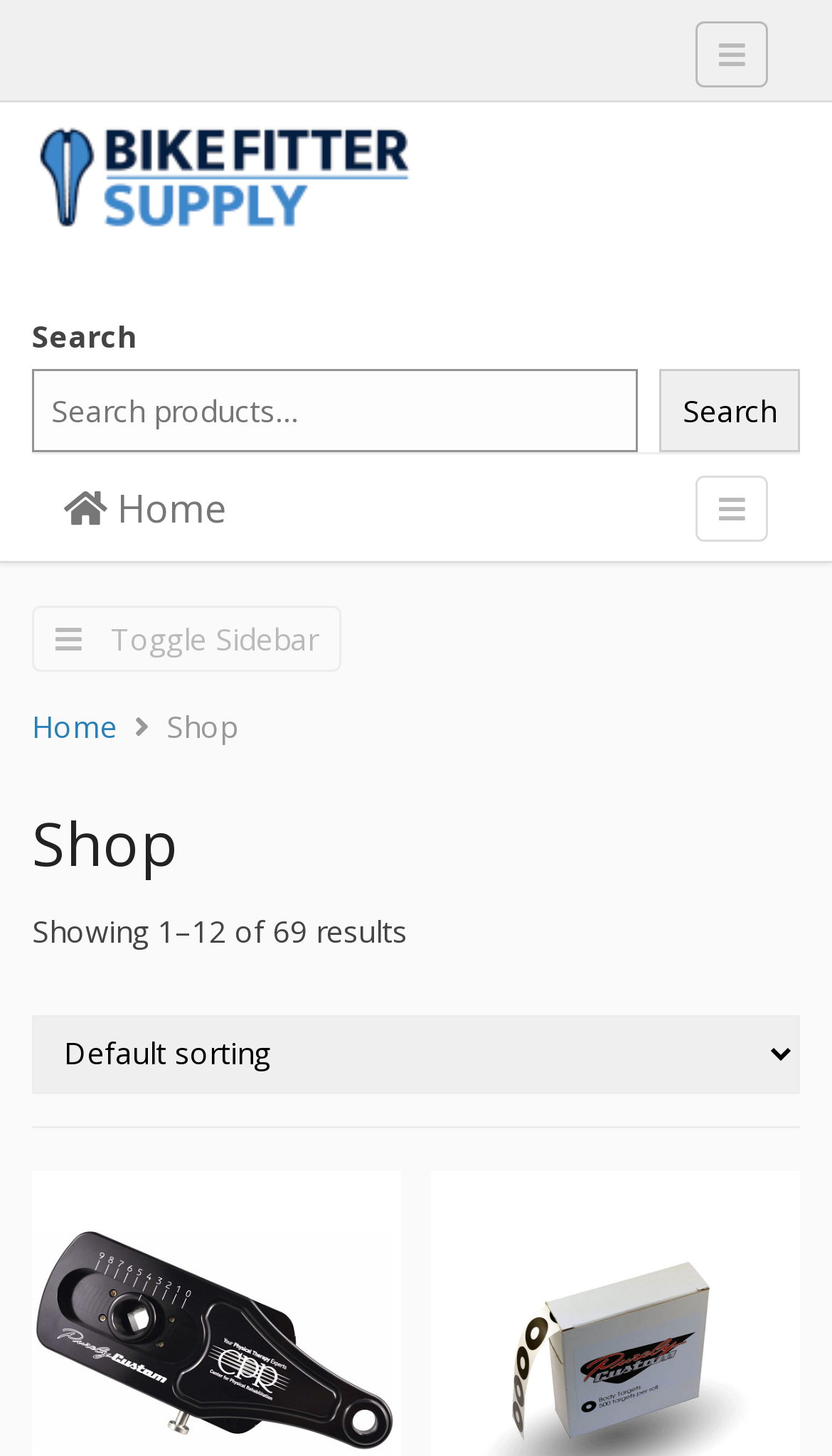Determine the bounding box coordinates of the clickable region to execute the instruction: "Toggle navigation". The coordinates should be four float numbers between 0 and 1, denoted as [left, top, right, bottom].

[0.836, 0.015, 0.923, 0.06]